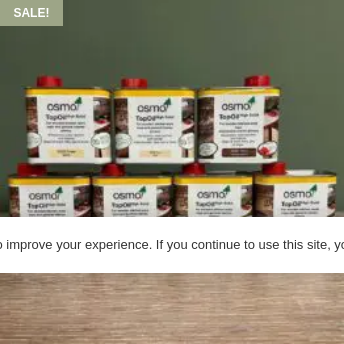Describe the image with as much detail as possible.

The image showcases a vibrant display of Osmo Top Oil product cans, highlighting the high-quality wood finishes available. Each container is labeled with detailed information about the product, emphasizing its benefits for wood protection and enhancement. The cans are stacked in a visually appealing arrangement against a muted green backdrop, creating a striking contrast that draws the viewer's attention. The prominently placed "SALE!" tag suggests a special promotion, inviting customers to take advantage of discounted pricing. This display not only showcases the products but also reinforces the brand's commitment to providing effective solutions for wood care.